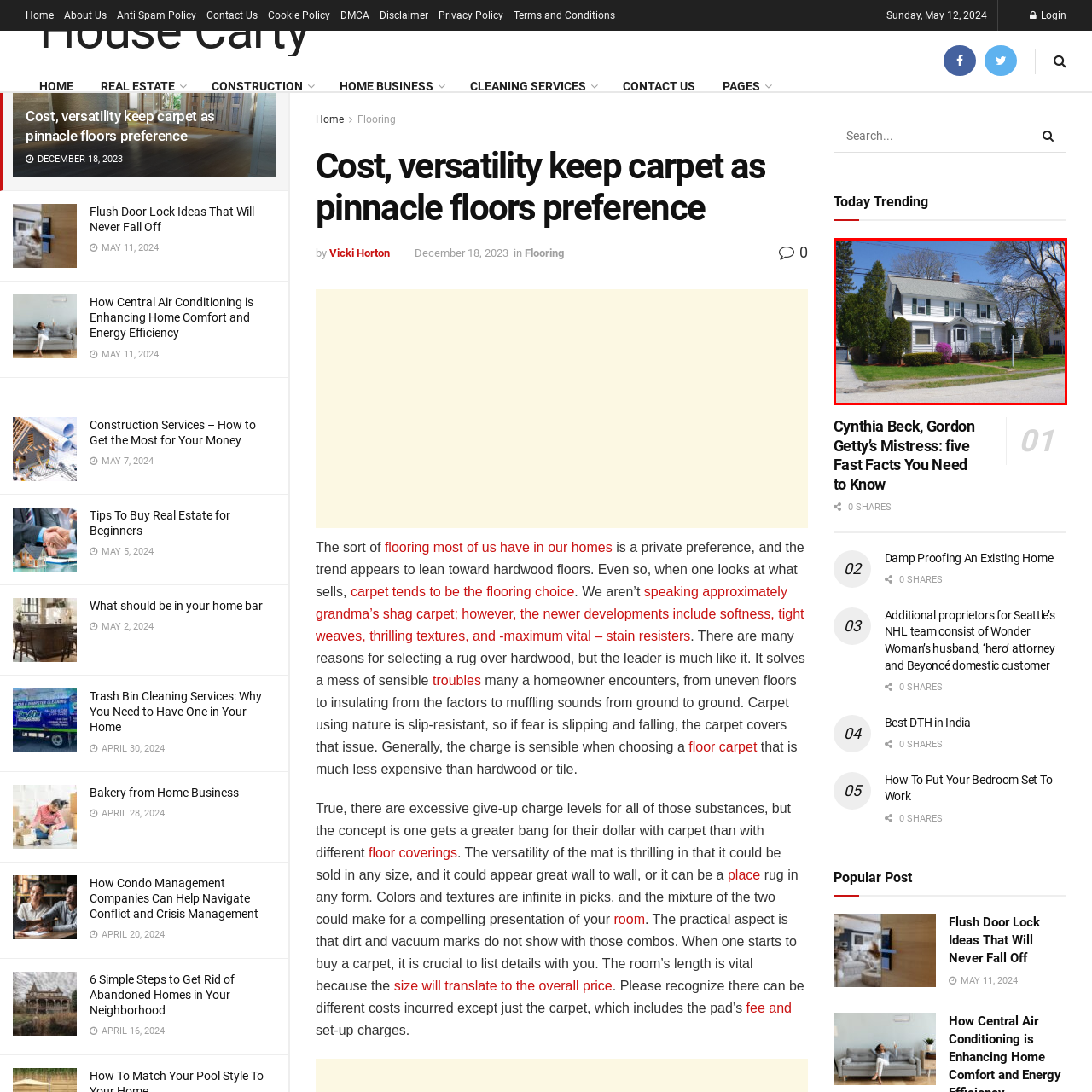What is the style of the house's architecture?
View the image contained within the red box and provide a one-word or short-phrase answer to the question.

classic